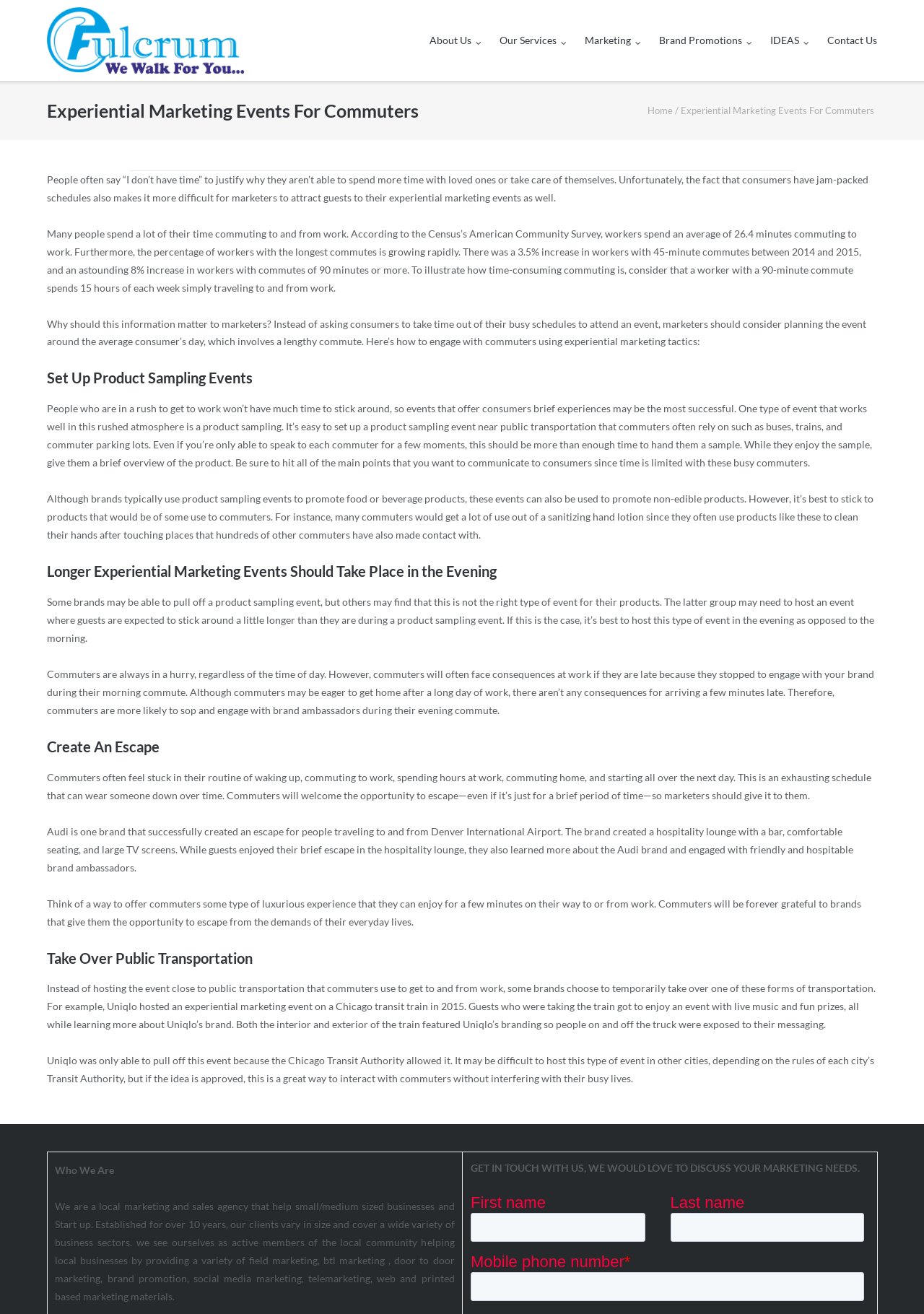Determine the coordinates of the bounding box that should be clicked to complete the instruction: "Click the 'IDEAS' link". The coordinates should be represented by four float numbers between 0 and 1: [left, top, right, bottom].

[0.834, 0.0, 0.876, 0.062]